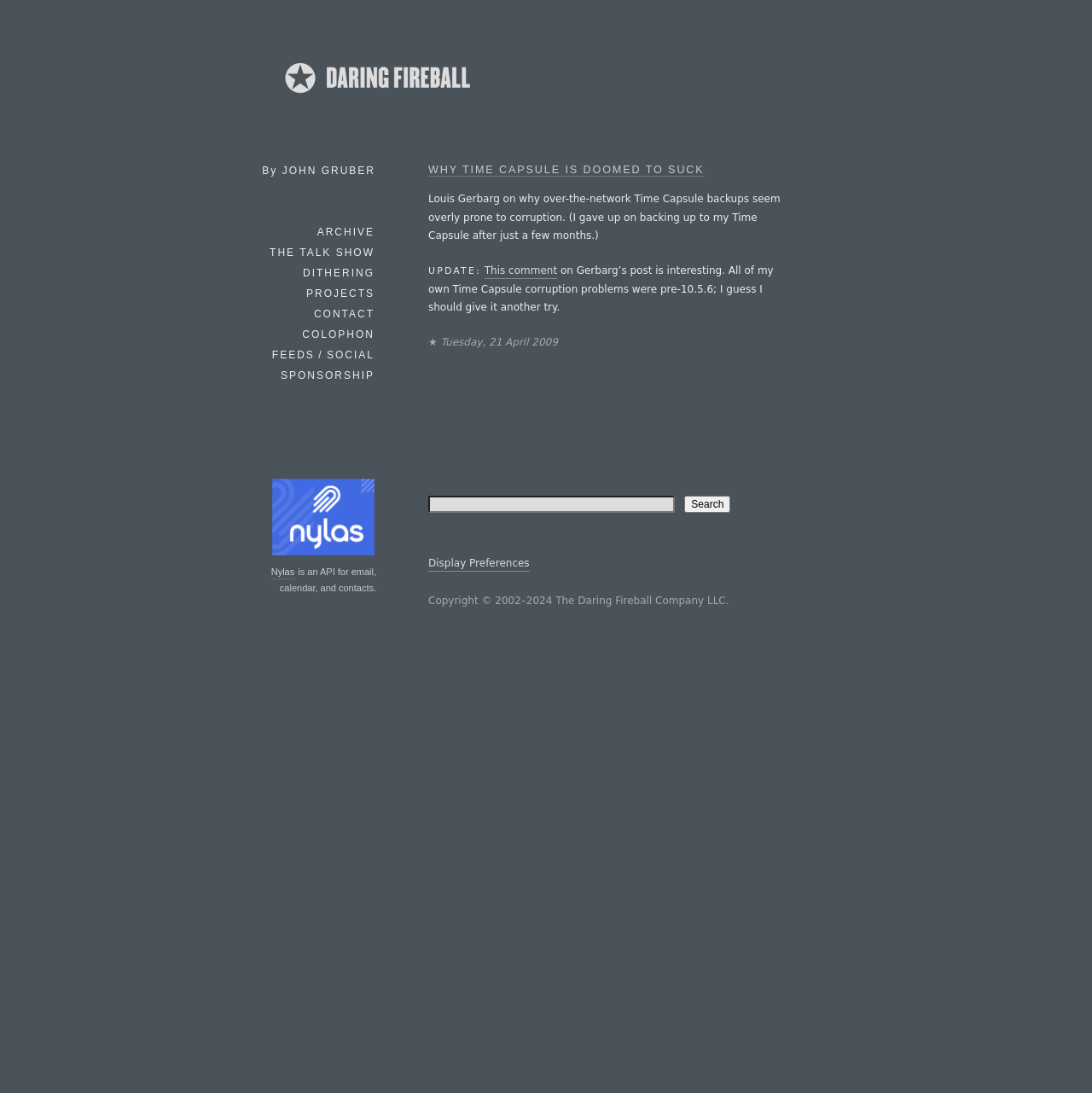Please study the image and answer the question comprehensively:
What is the purpose of Nylas?

The purpose of Nylas can be found by looking at the text next to the Nylas image, which says 'is an API for email, calendar, and contacts'.